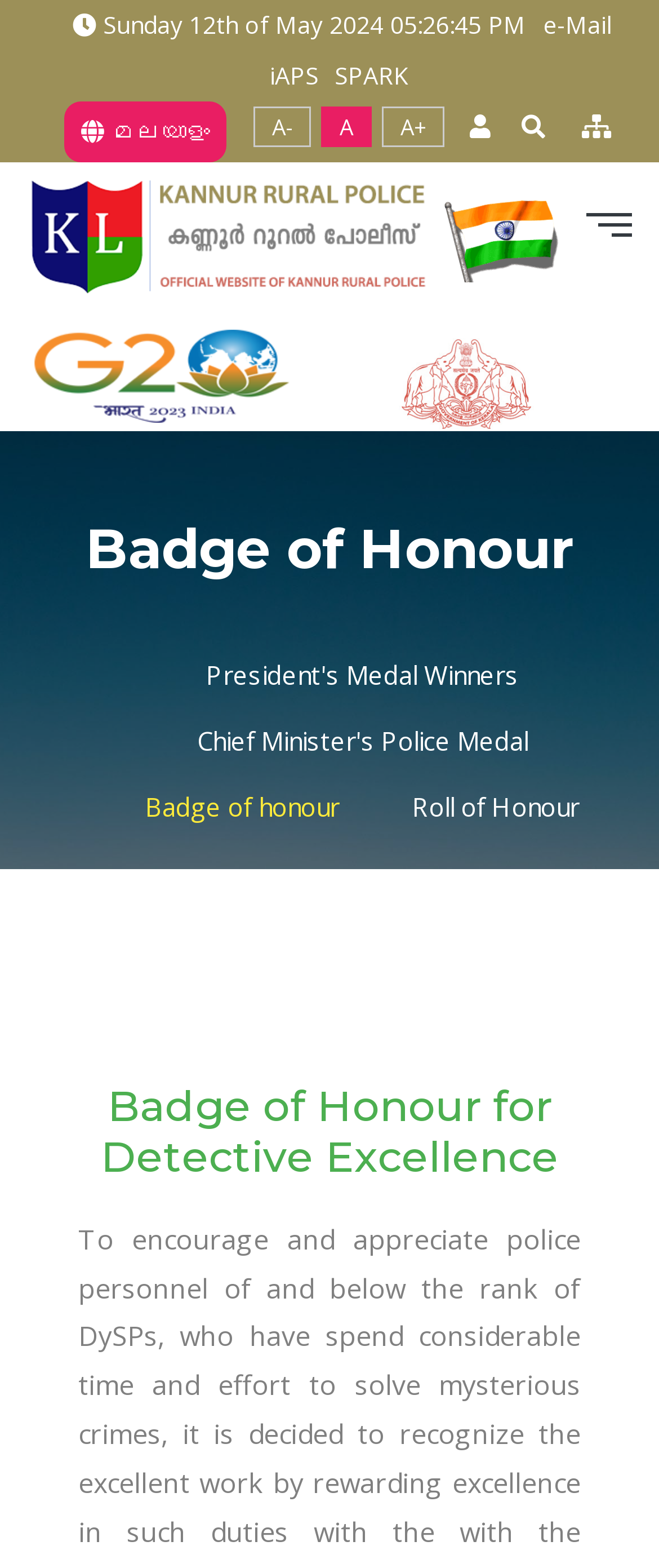Find and provide the bounding box coordinates for the UI element described with: "Skip to content".

None